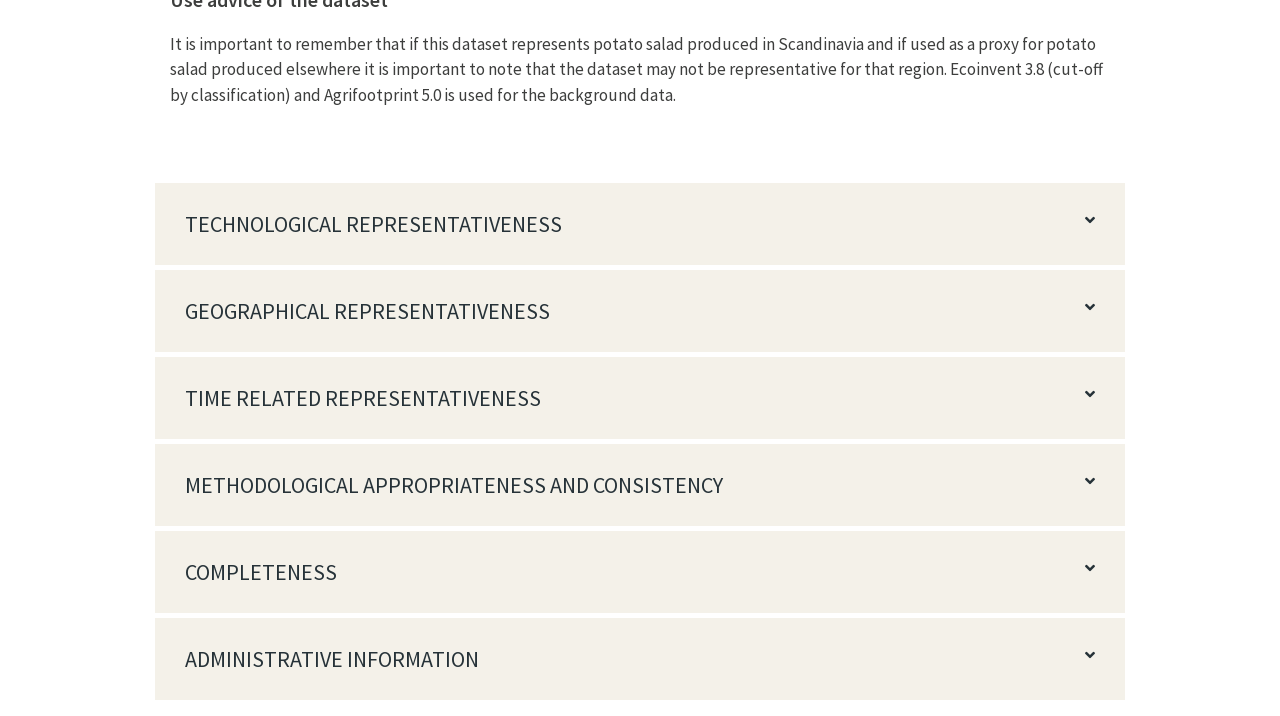How many buttons are on the webpage? Using the information from the screenshot, answer with a single word or phrase.

6